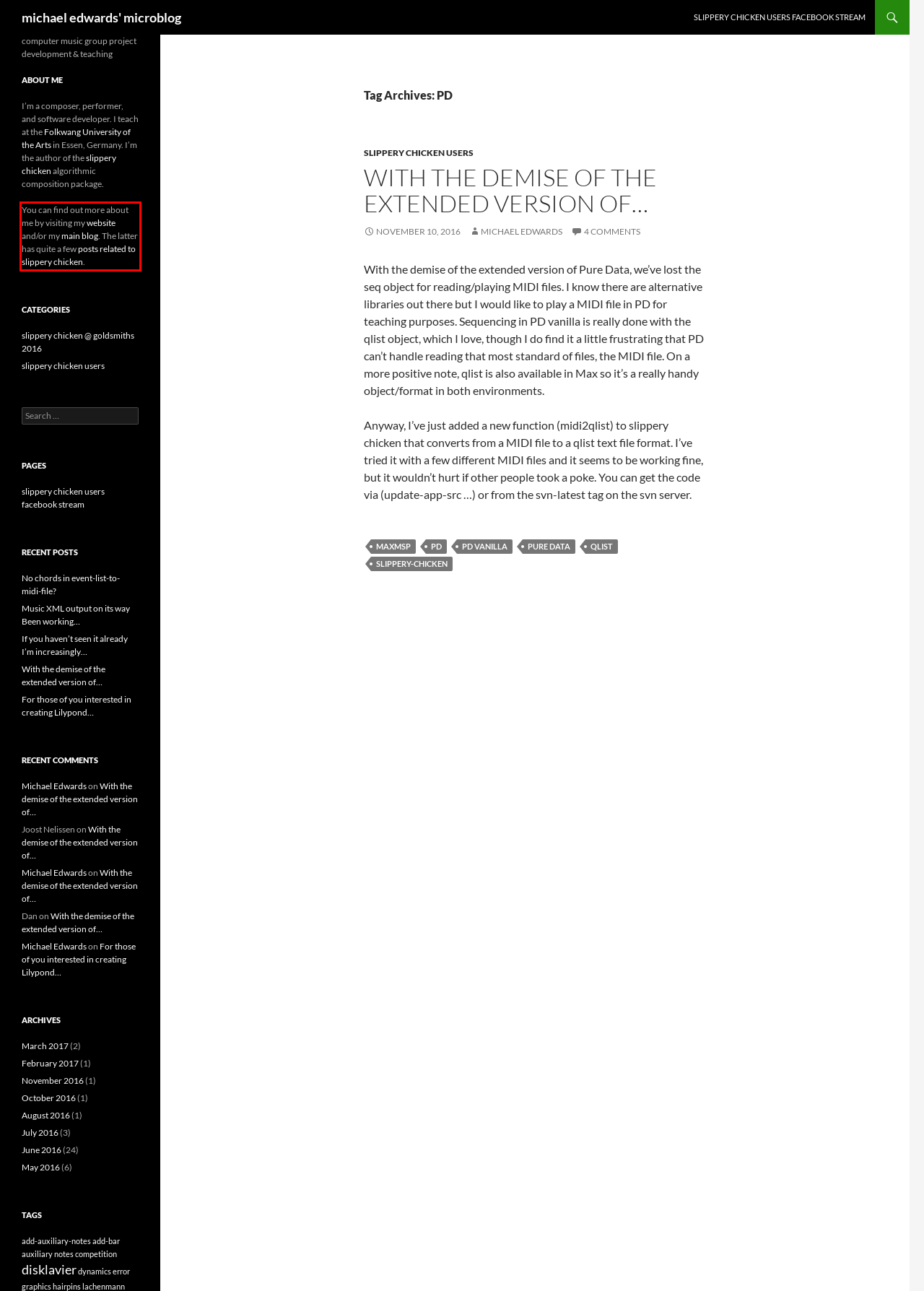Within the screenshot of a webpage, identify the red bounding box and perform OCR to capture the text content it contains.

You can find out more about me by visiting my website and/or my main blog. The latter has quite a few posts related to slippery chicken.